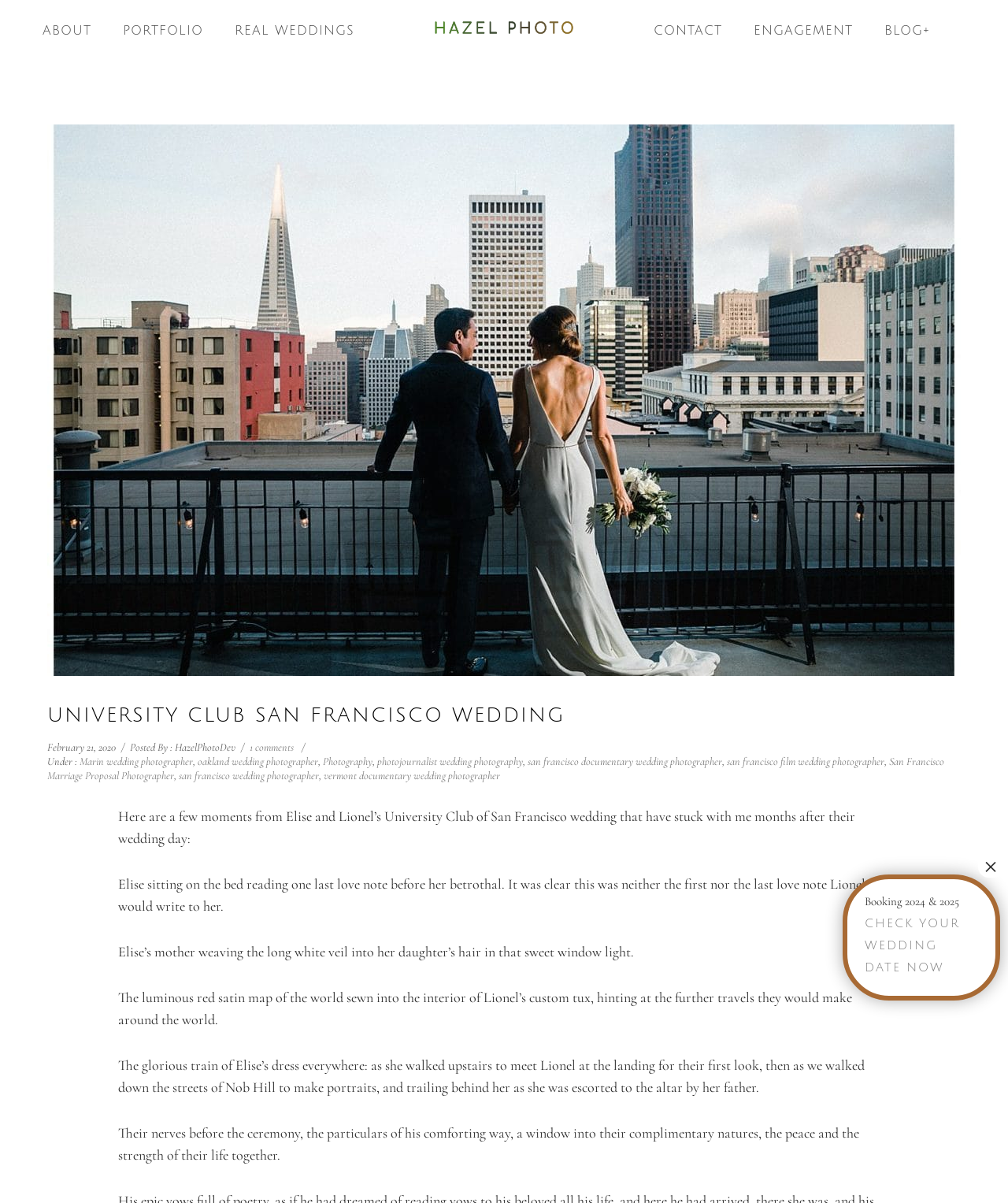Please respond to the question using a single word or phrase:
What is the photographer's availability for booking?

2024 & 2025